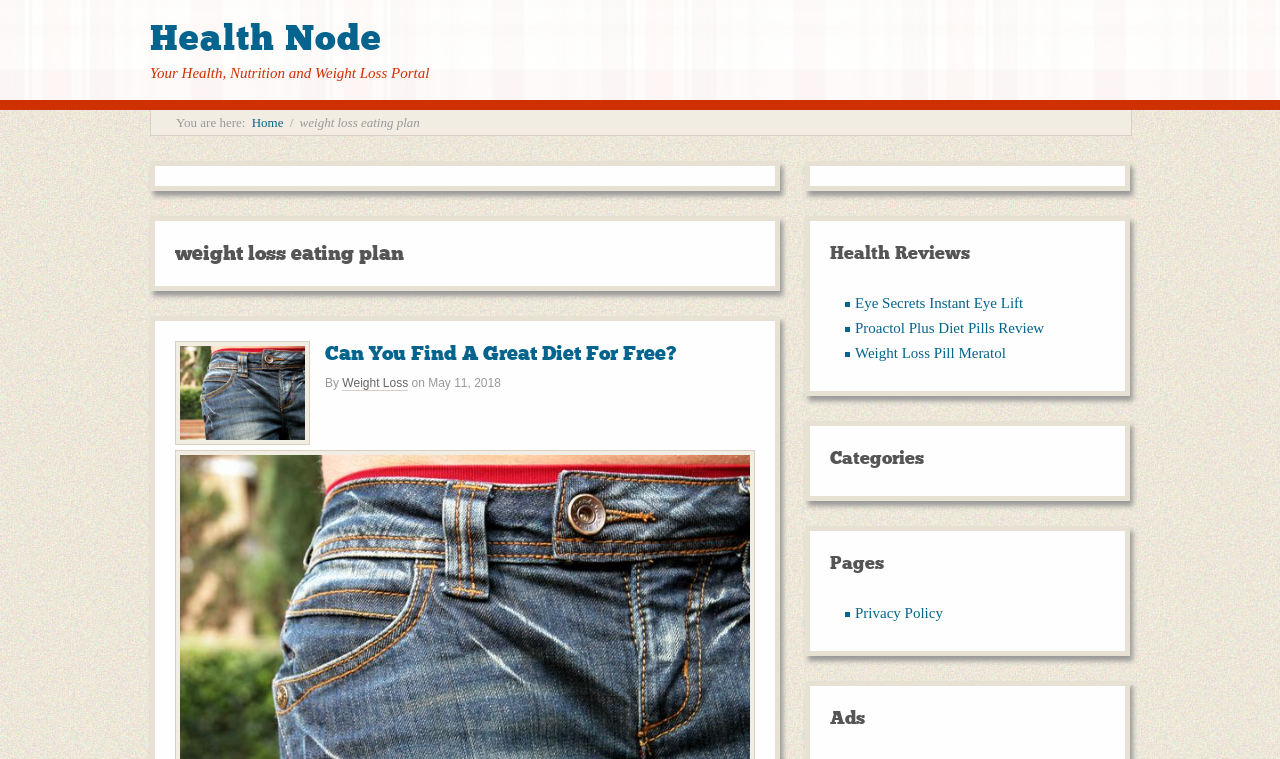Find and indicate the bounding box coordinates of the region you should select to follow the given instruction: "Click the 'prev' button".

None